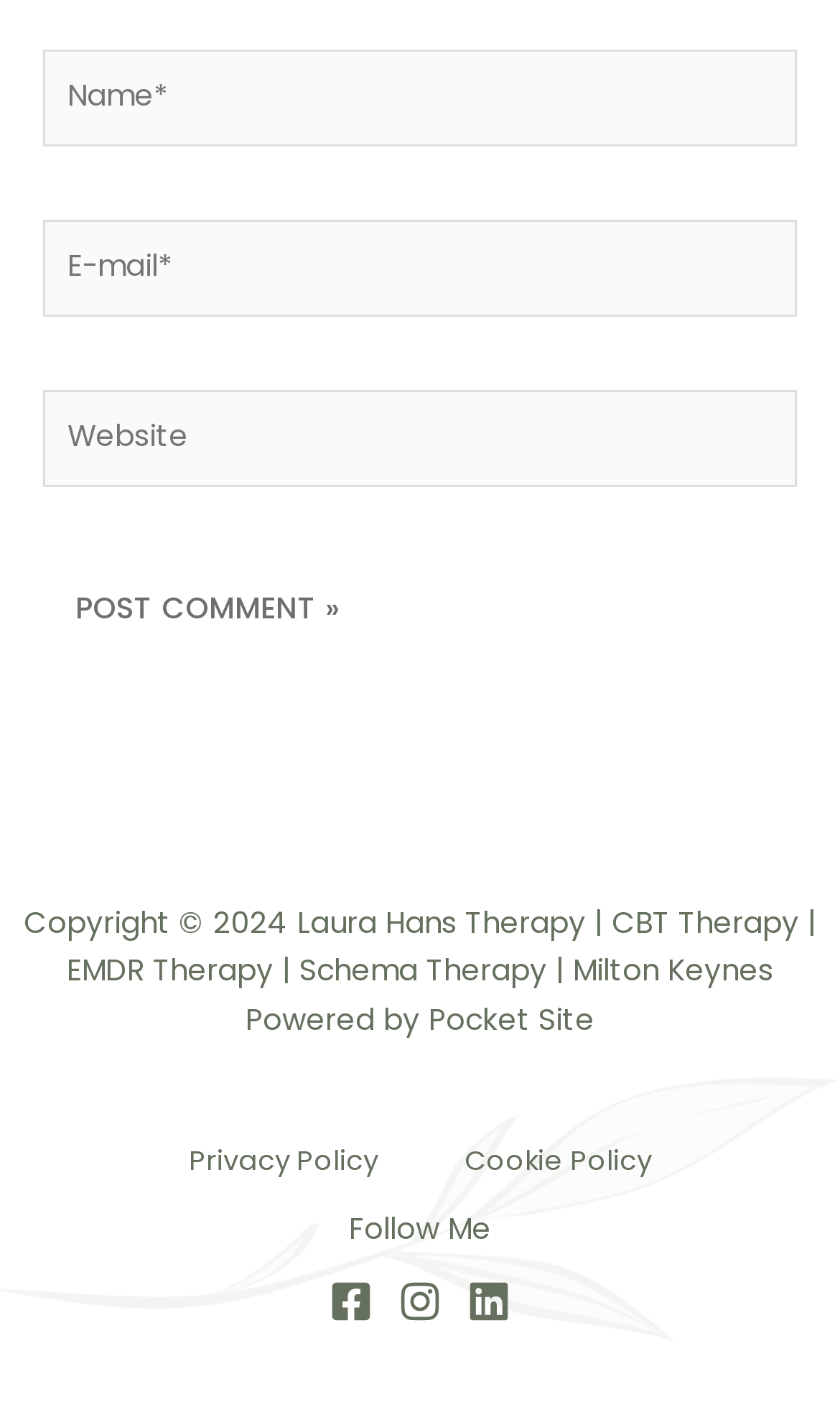Please indicate the bounding box coordinates for the clickable area to complete the following task: "Visit the privacy policy page". The coordinates should be specified as four float numbers between 0 and 1, i.e., [left, top, right, bottom].

[0.173, 0.811, 0.501, 0.837]